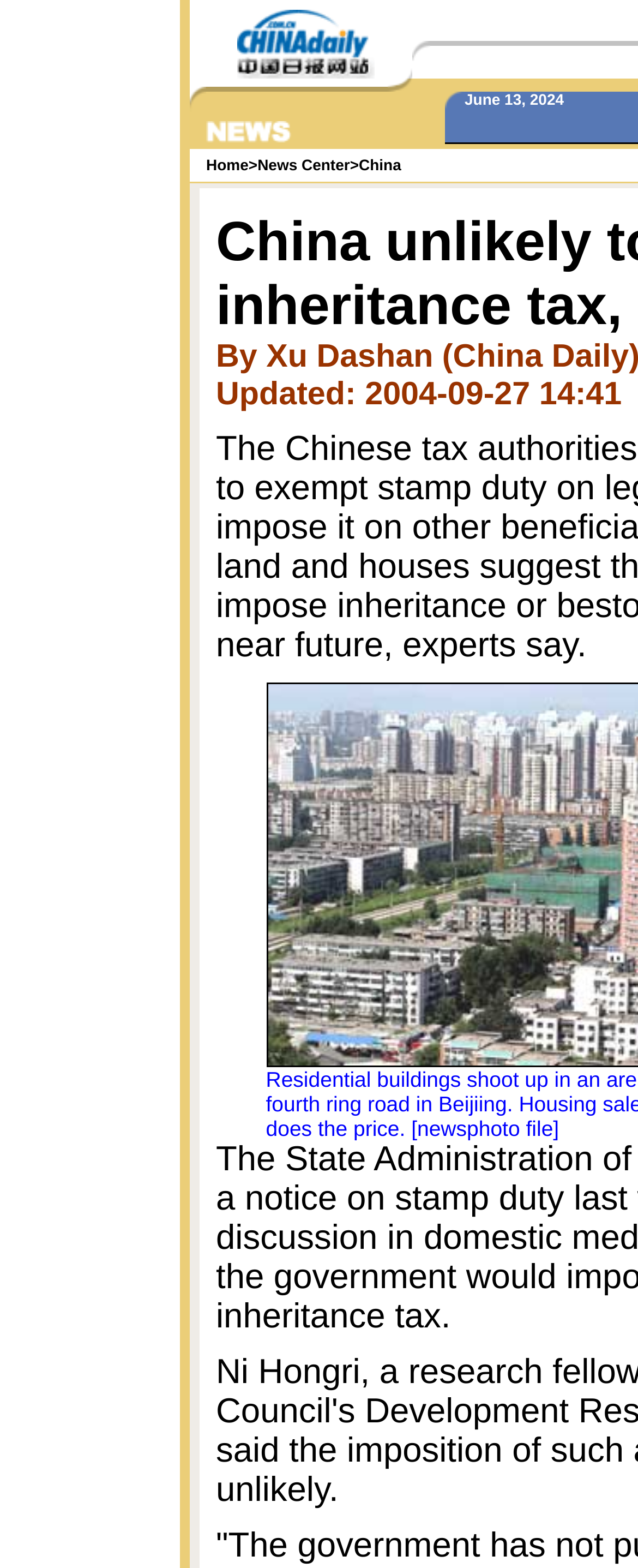Bounding box coordinates are specified in the format (top-left x, top-left y, bottom-right x, bottom-right y). All values are floating point numbers bounded between 0 and 1. Please provide the bounding box coordinate of the region this sentence describes: News Center

[0.404, 0.1, 0.548, 0.111]